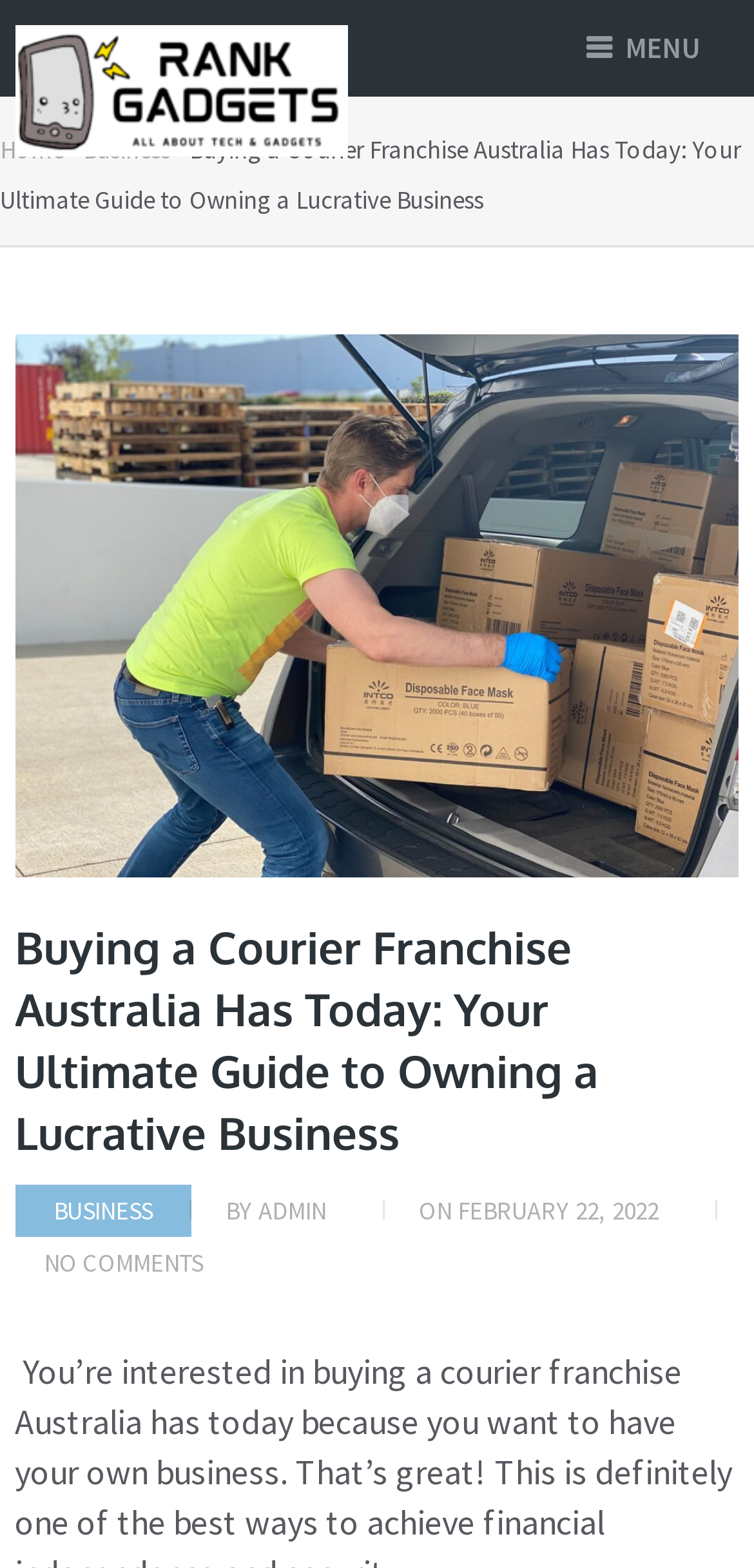Locate the bounding box for the described UI element: "Admin". Ensure the coordinates are four float numbers between 0 and 1, formatted as [left, top, right, bottom].

[0.343, 0.761, 0.433, 0.782]